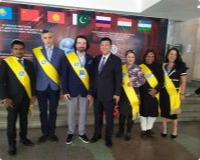What is the cultural context of the event?
Look at the image and provide a short answer using one word or a phrase.

Multicultural